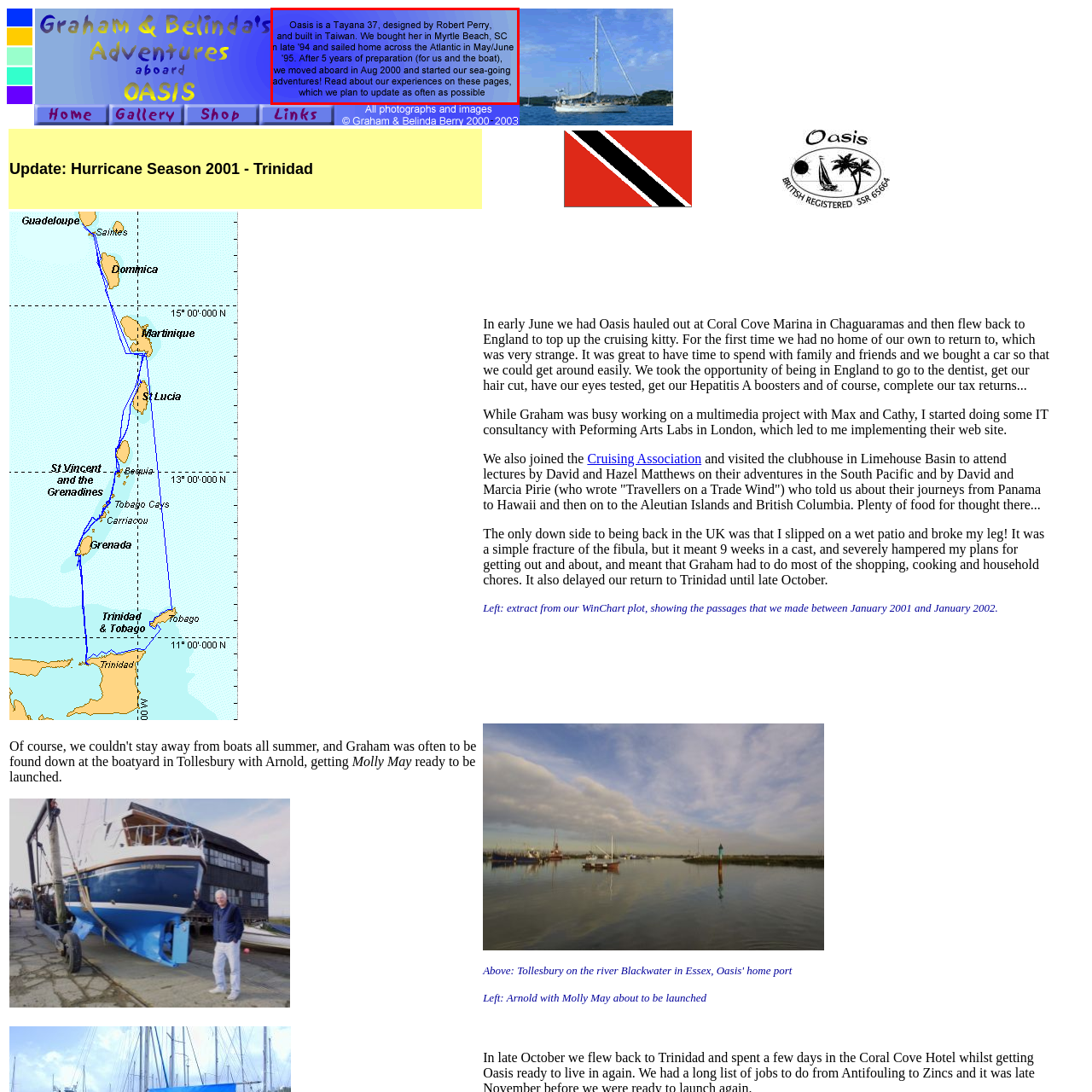Direct your attention to the red-outlined image and answer the question in a word or phrase: When did the owners start their sea-going adventures?

August 2000